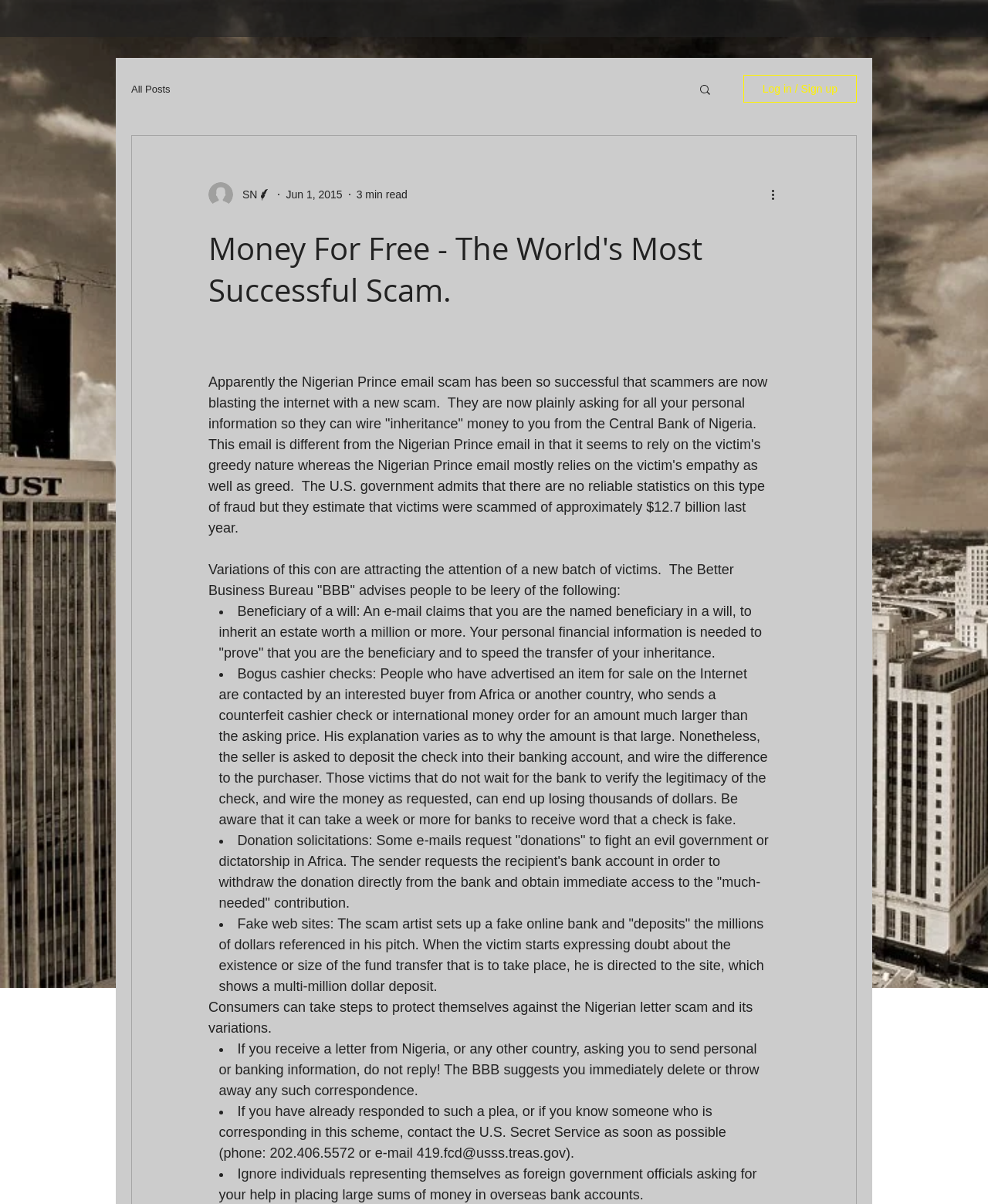Extract the bounding box coordinates for the UI element described by the text: "Search". The coordinates should be in the form of [left, top, right, bottom] with values between 0 and 1.

None